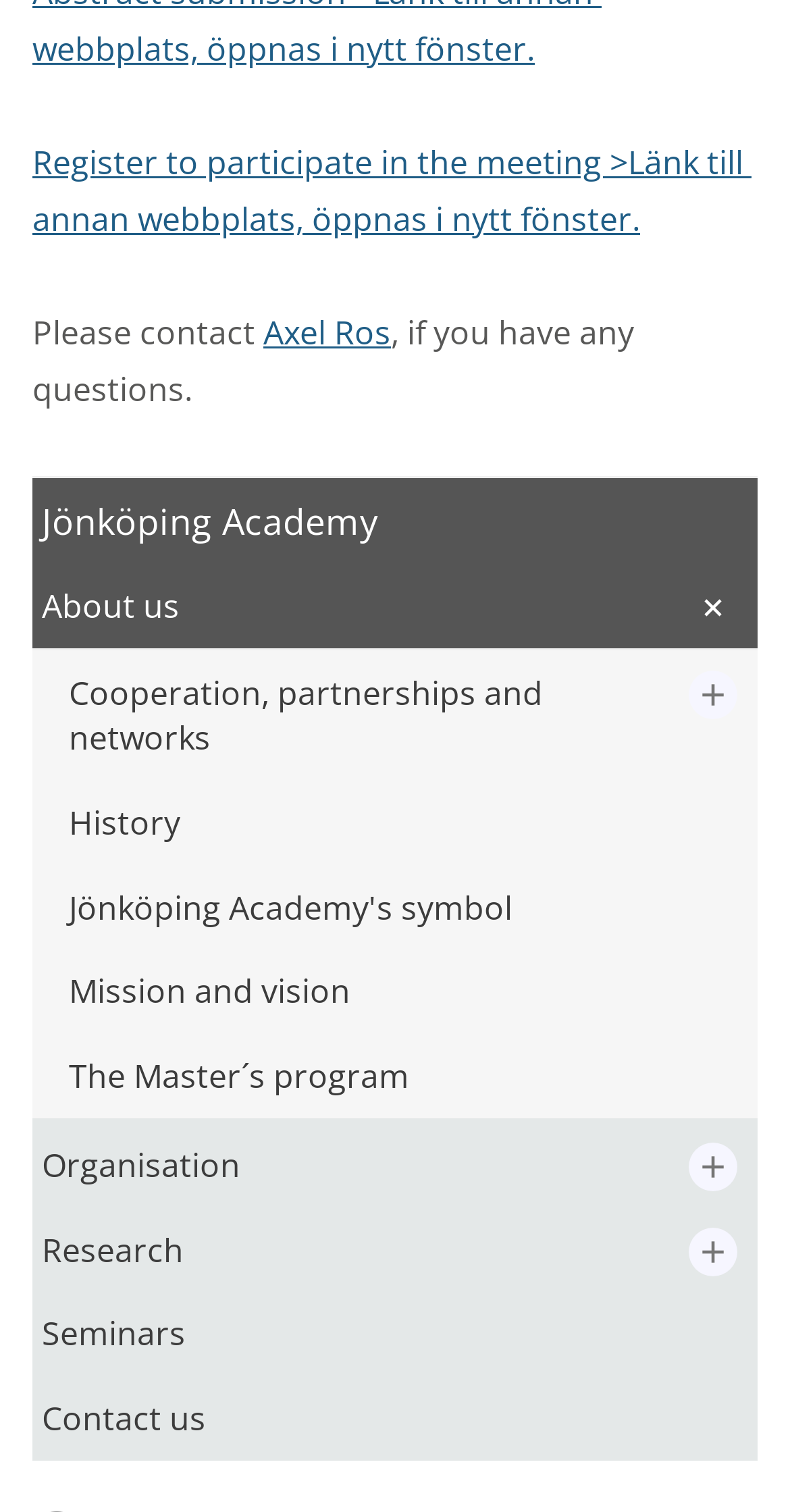Kindly provide the bounding box coordinates of the section you need to click on to fulfill the given instruction: "Expand submenu to About us".

[0.86, 0.38, 0.947, 0.425]